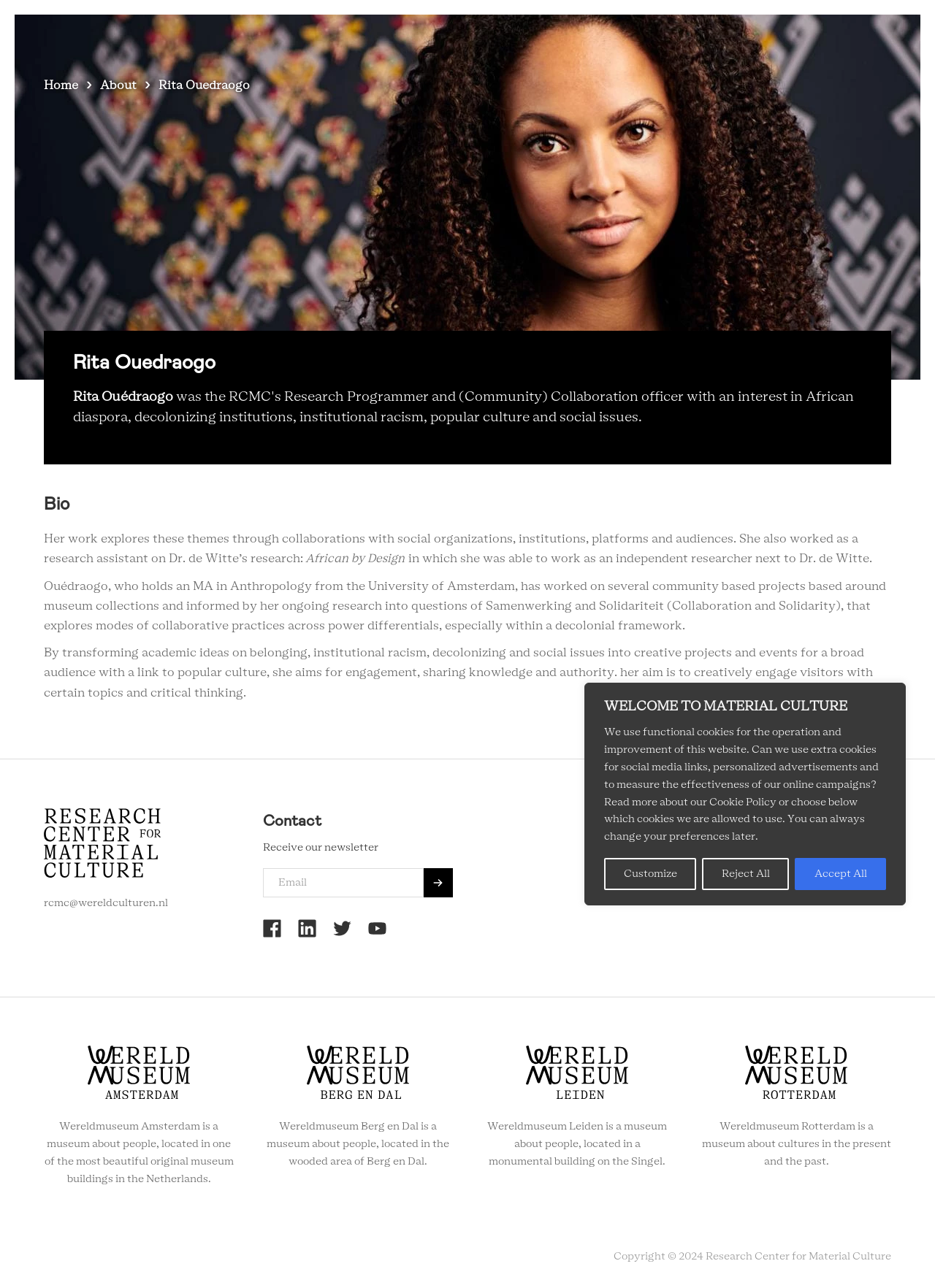Please give a one-word or short phrase response to the following question: 
How many museums are mentioned on this webpage?

4